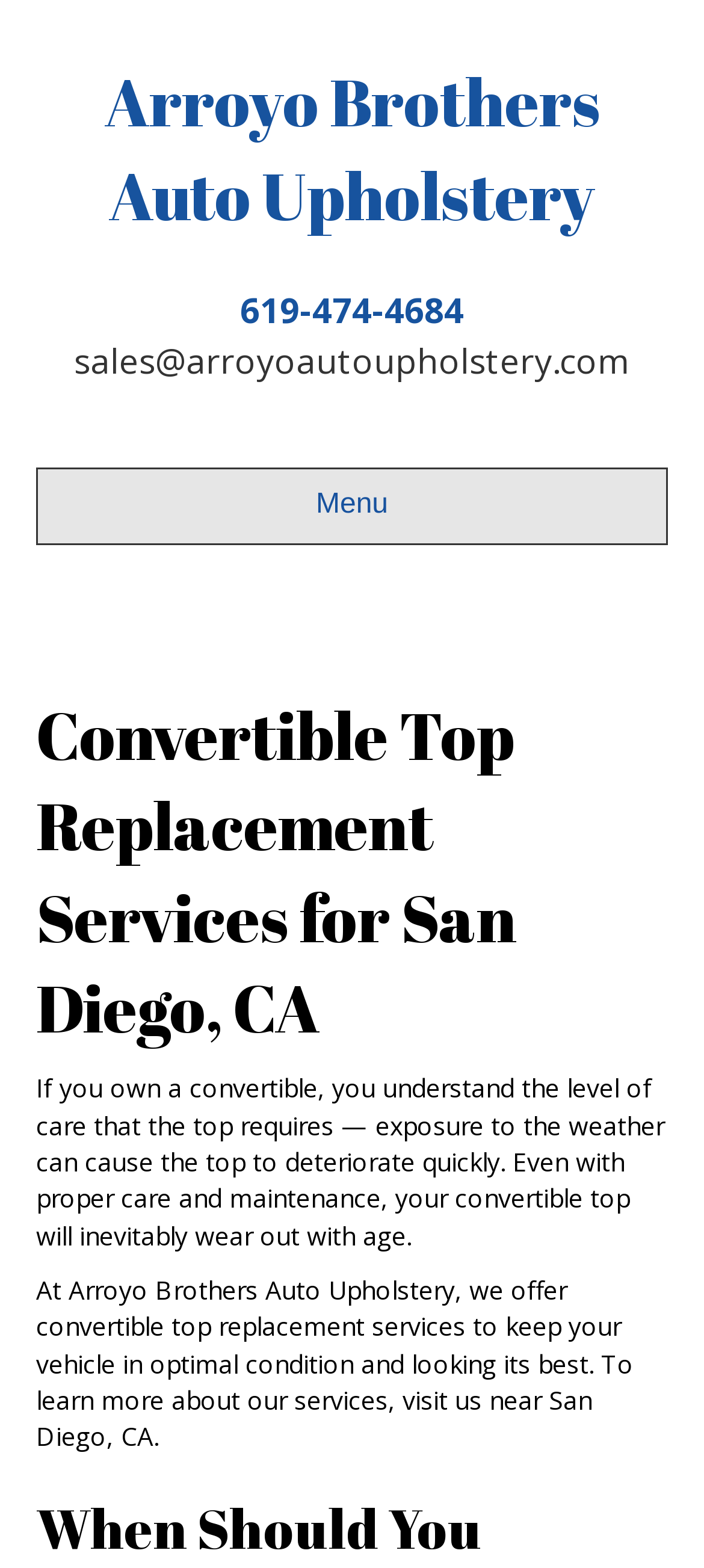What service does Arroyo Brothers Auto Upholstery offer?
Please utilize the information in the image to give a detailed response to the question.

I found the service by reading the text on the page, specifically the sentence 'At Arroyo Brothers Auto Upholstery, we offer convertible top replacement services to keep your vehicle in optimal condition and looking its best.' which clearly states the service they offer.